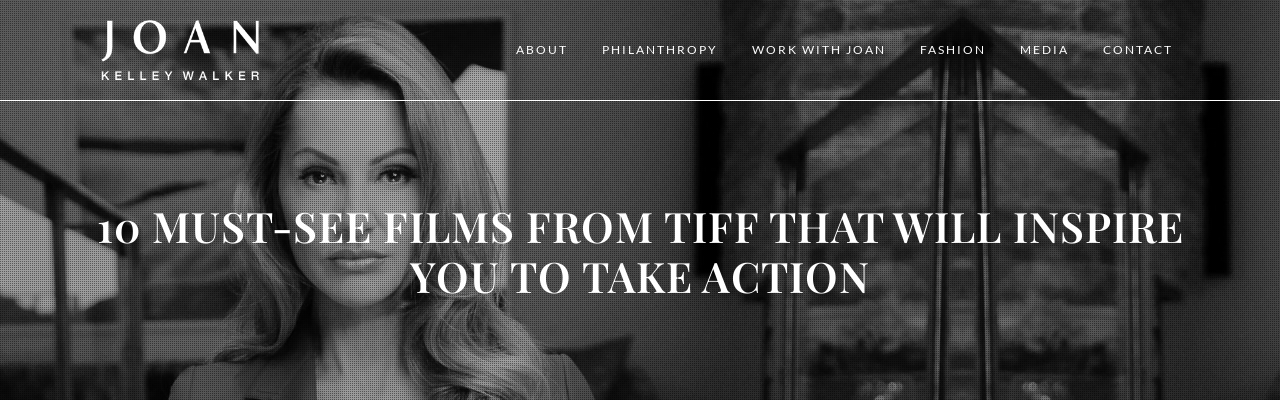Use a single word or phrase to answer the question:
What is the tone of the image?

elegant and confident